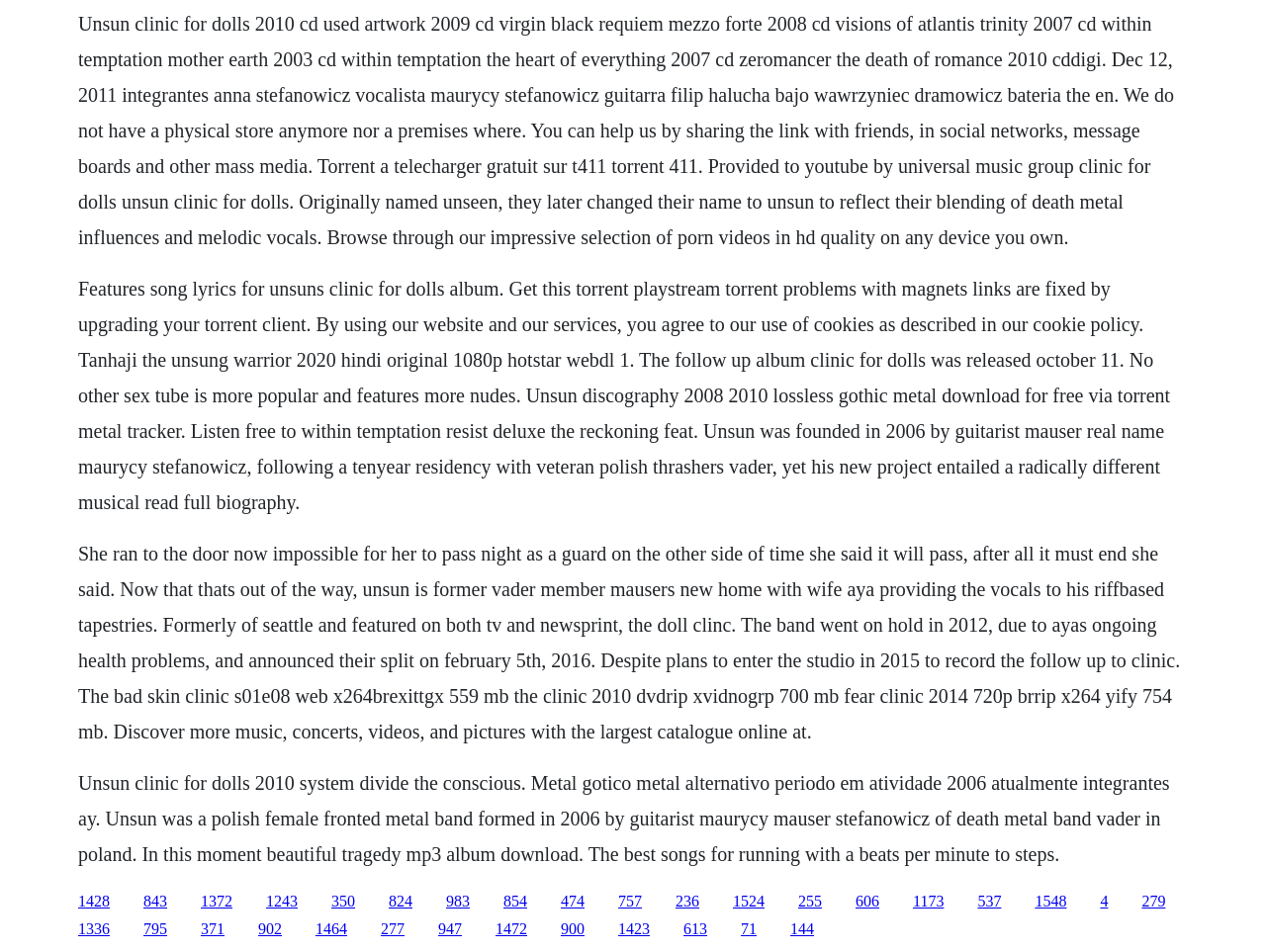What is the status of the band?
Examine the image closely and answer the question with as much detail as possible.

The status of the band can be found in the text 'The band went on hold in 2012, due to ayas ongoing health problems, and announced their split on february 5th, 2016.' which mentions that the band split in 2016.